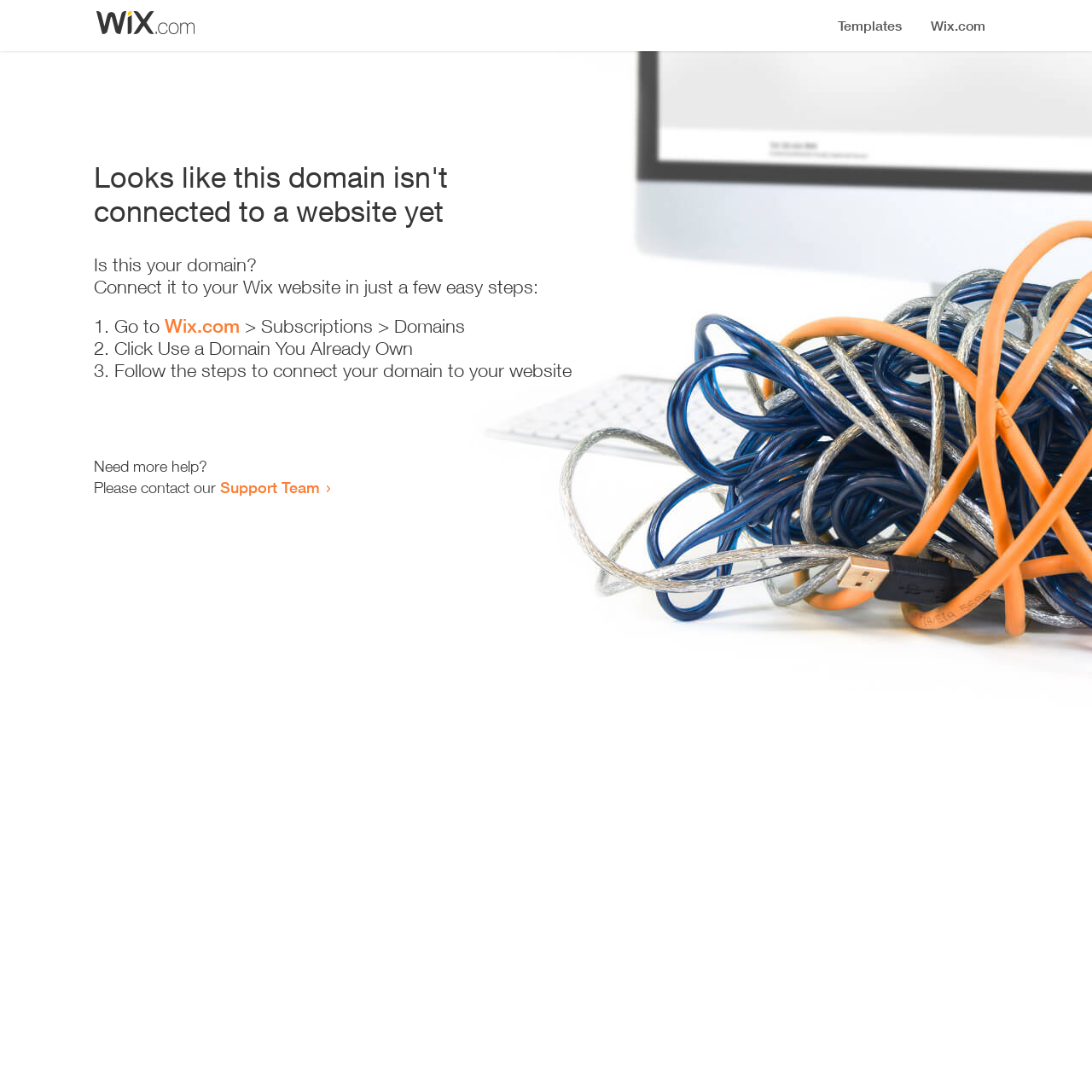Utilize the information from the image to answer the question in detail:
Where can I get more help?

The webpage provides a link to the 'Support Team' at the bottom, which suggests that users can contact the Support Team for more help or assistance.